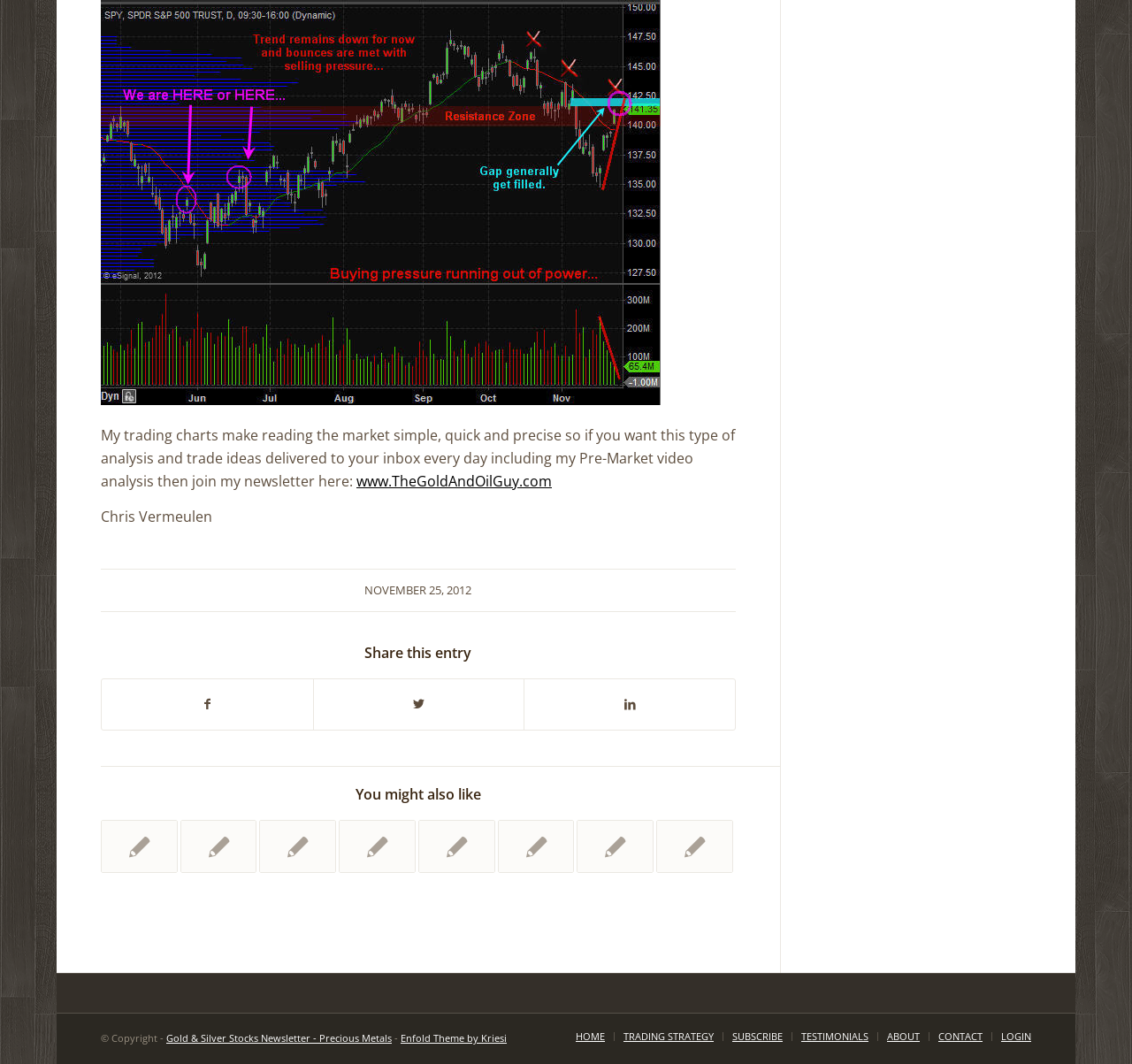Please find the bounding box coordinates of the element that needs to be clicked to perform the following instruction: "Check the copyright information". The bounding box coordinates should be four float numbers between 0 and 1, represented as [left, top, right, bottom].

[0.089, 0.969, 0.147, 0.982]